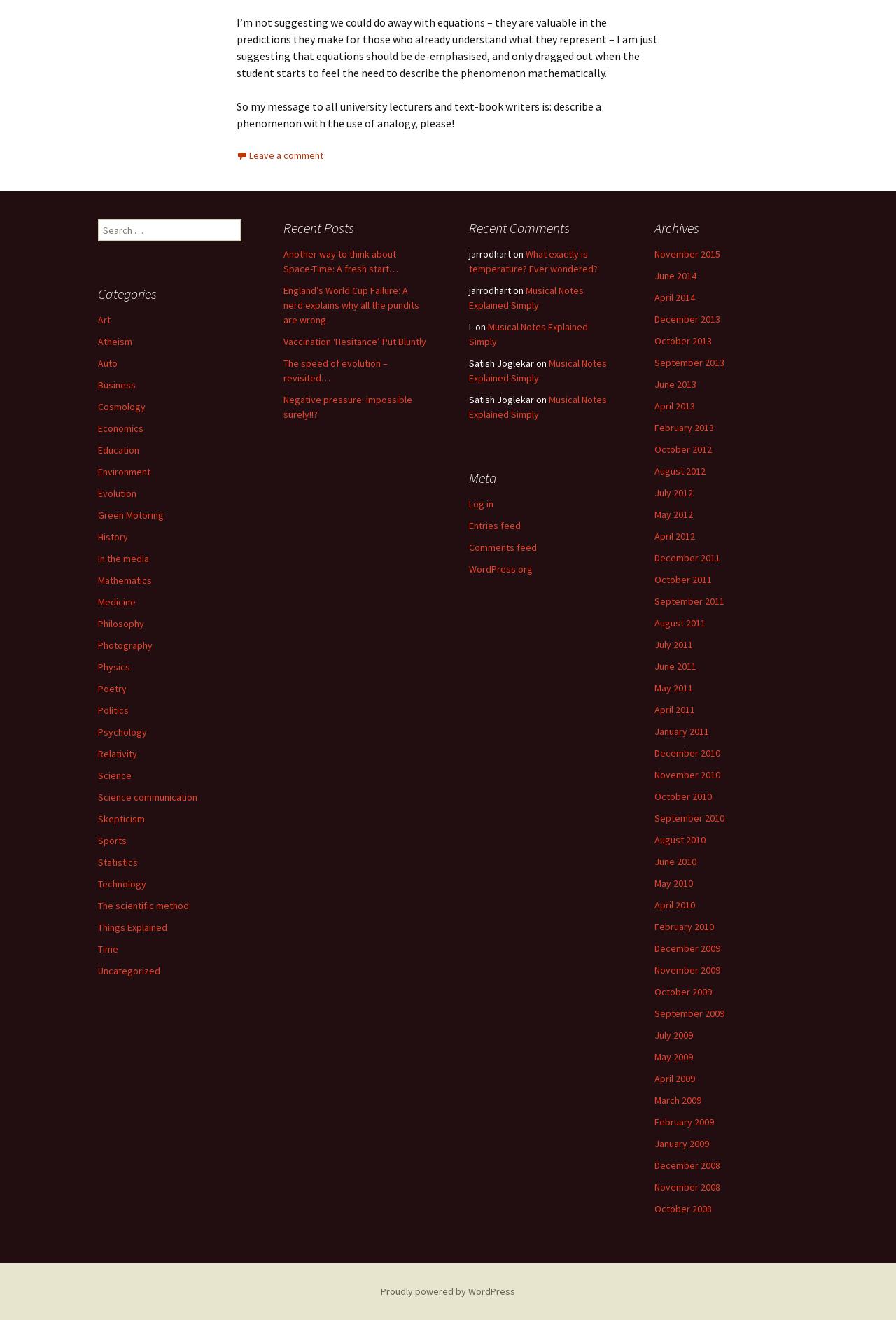Please identify the bounding box coordinates of the element that needs to be clicked to perform the following instruction: "View recent posts".

[0.316, 0.166, 0.477, 0.179]